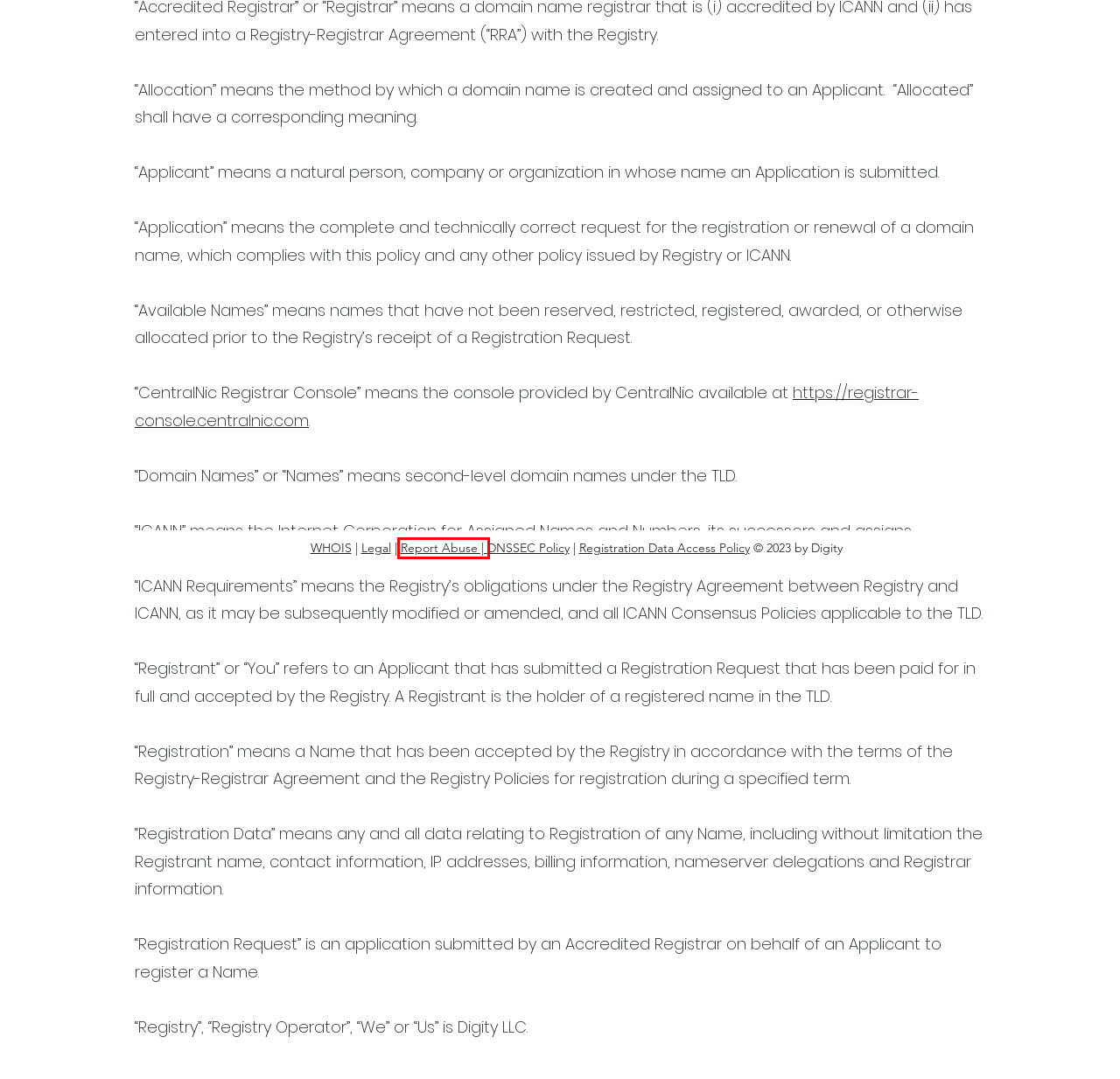You are given a screenshot of a webpage with a red rectangle bounding box around a UI element. Select the webpage description that best matches the new webpage after clicking the element in the bounding box. Here are the candidates:
A. Sunrise Dispute Resolution Policy  –  Domain.earth
B. Digity | About
C. Report Domain Abuse
D. CentralNic Registrar Console
E. ICANN Lookup
F. General | digity
G. Digity | Our Partners
H. DNSSEC Practice Statement | CentralNic Registry

C